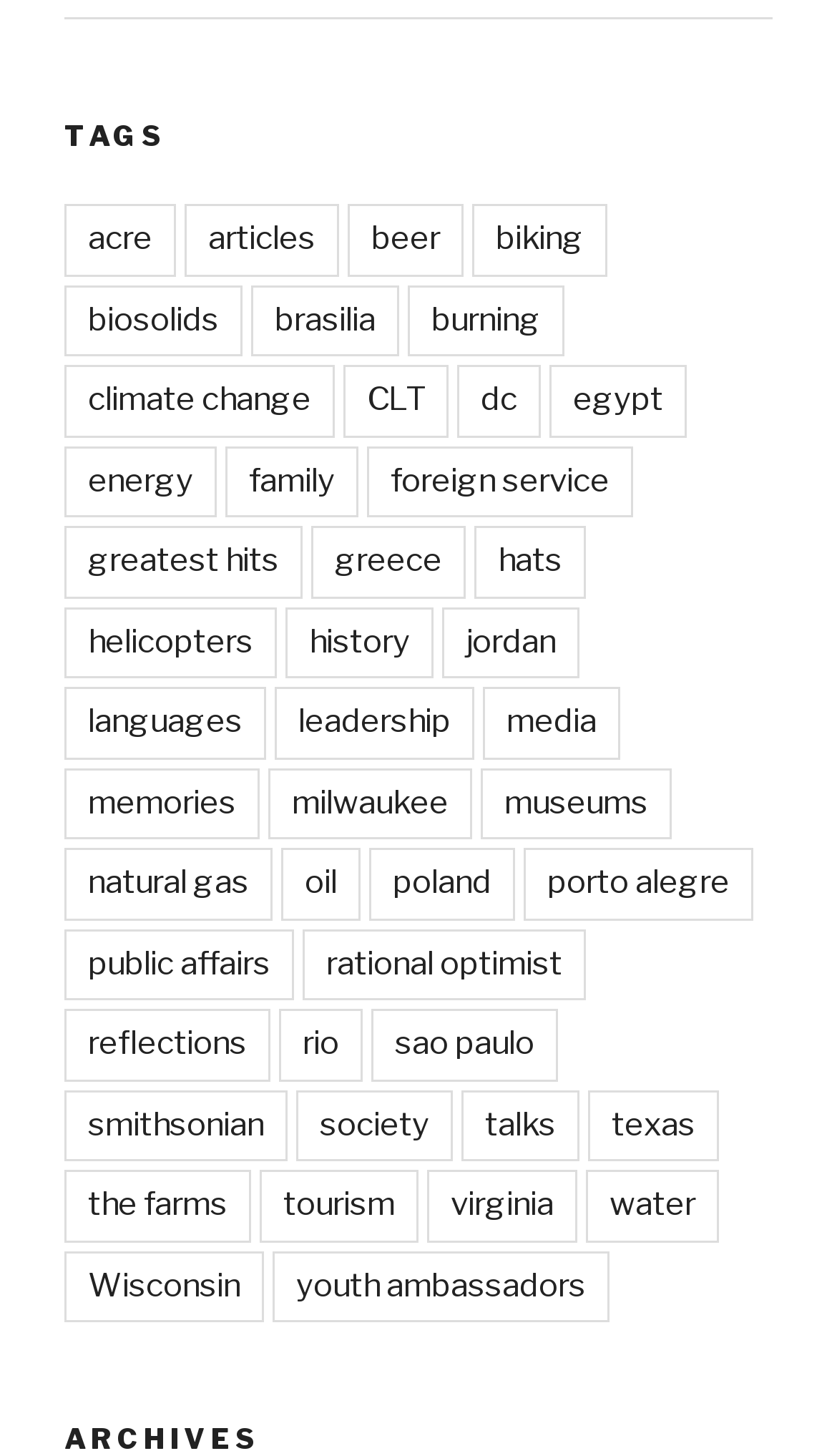Please specify the bounding box coordinates of the clickable section necessary to execute the following command: "View dietary supplements".

None